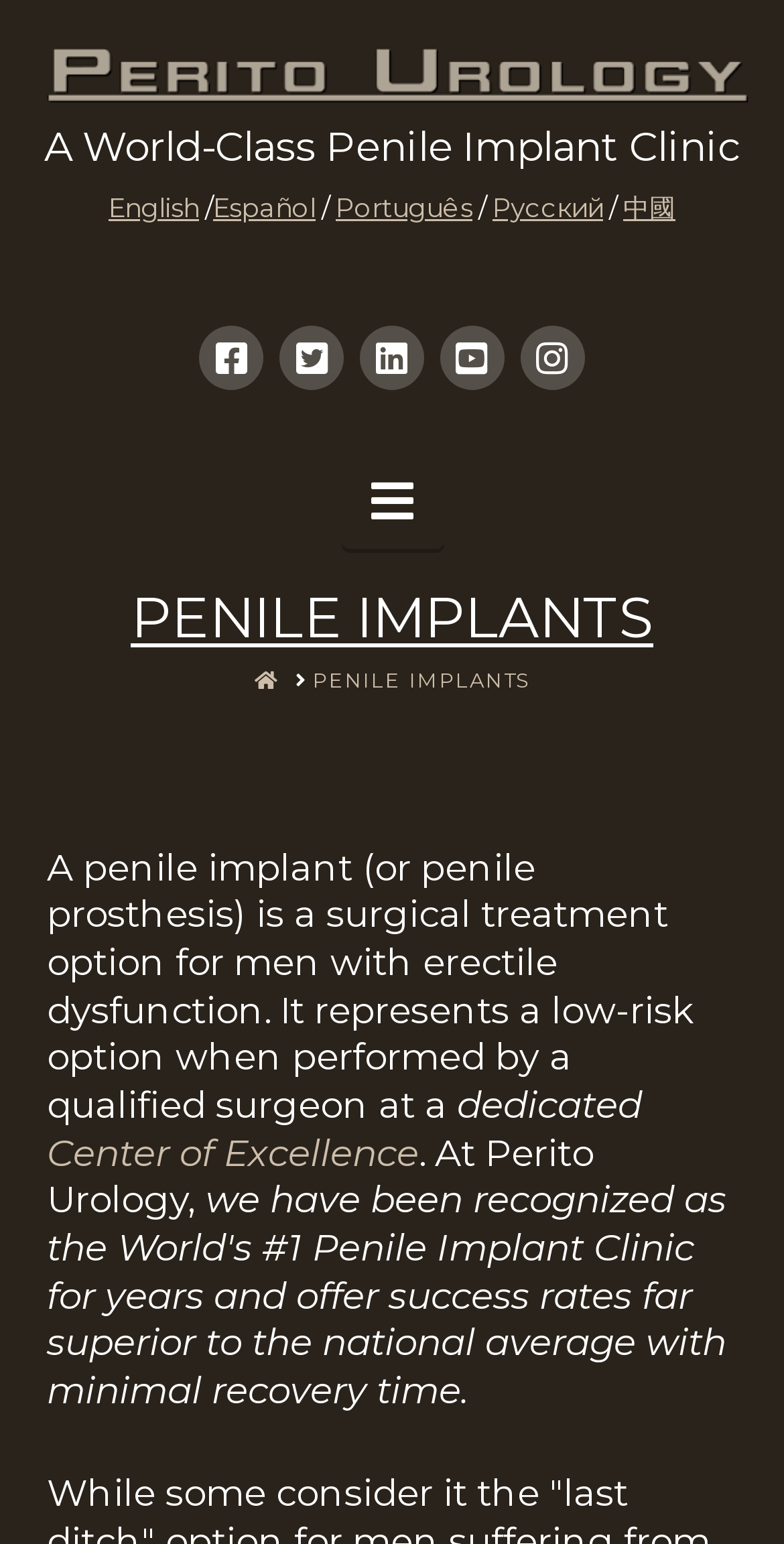Please determine the bounding box coordinates of the element to click in order to execute the following instruction: "Learn about Starbucks job opportunities". The coordinates should be four float numbers between 0 and 1, specified as [left, top, right, bottom].

None